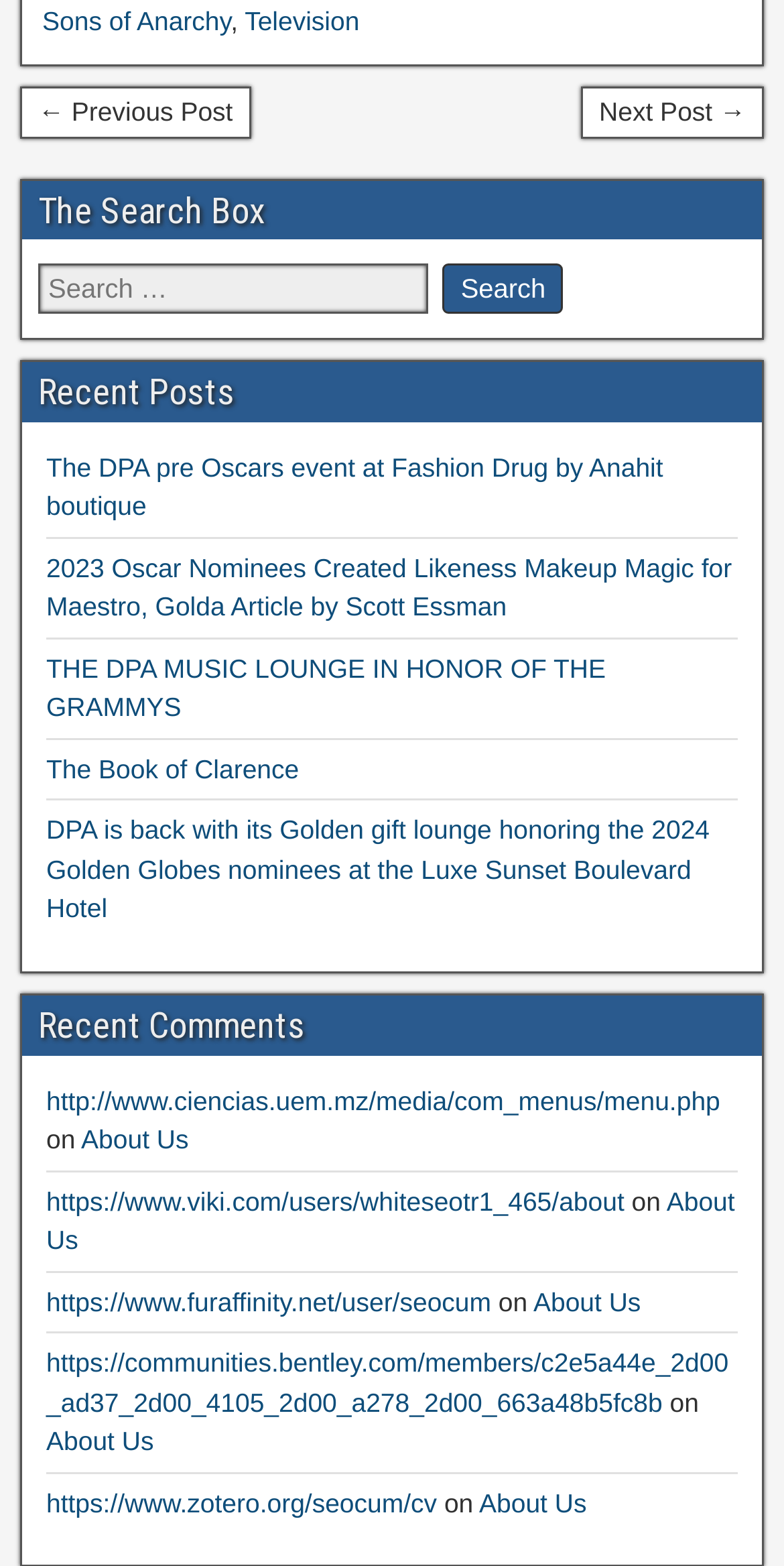What type of content is featured on this webpage?
Ensure your answer is thorough and detailed.

The webpage displays multiple links to different articles or blog posts, including titles such as 'The DPA pre Oscars event at Fashion Drug by Anahit boutique' and '2023 Oscar Nominees Created Likeness Makeup Magic for Maestro, Golda Article by Scott Essman'. This suggests that the webpage features blog posts and articles on various topics, possibly related to entertainment or lifestyle.